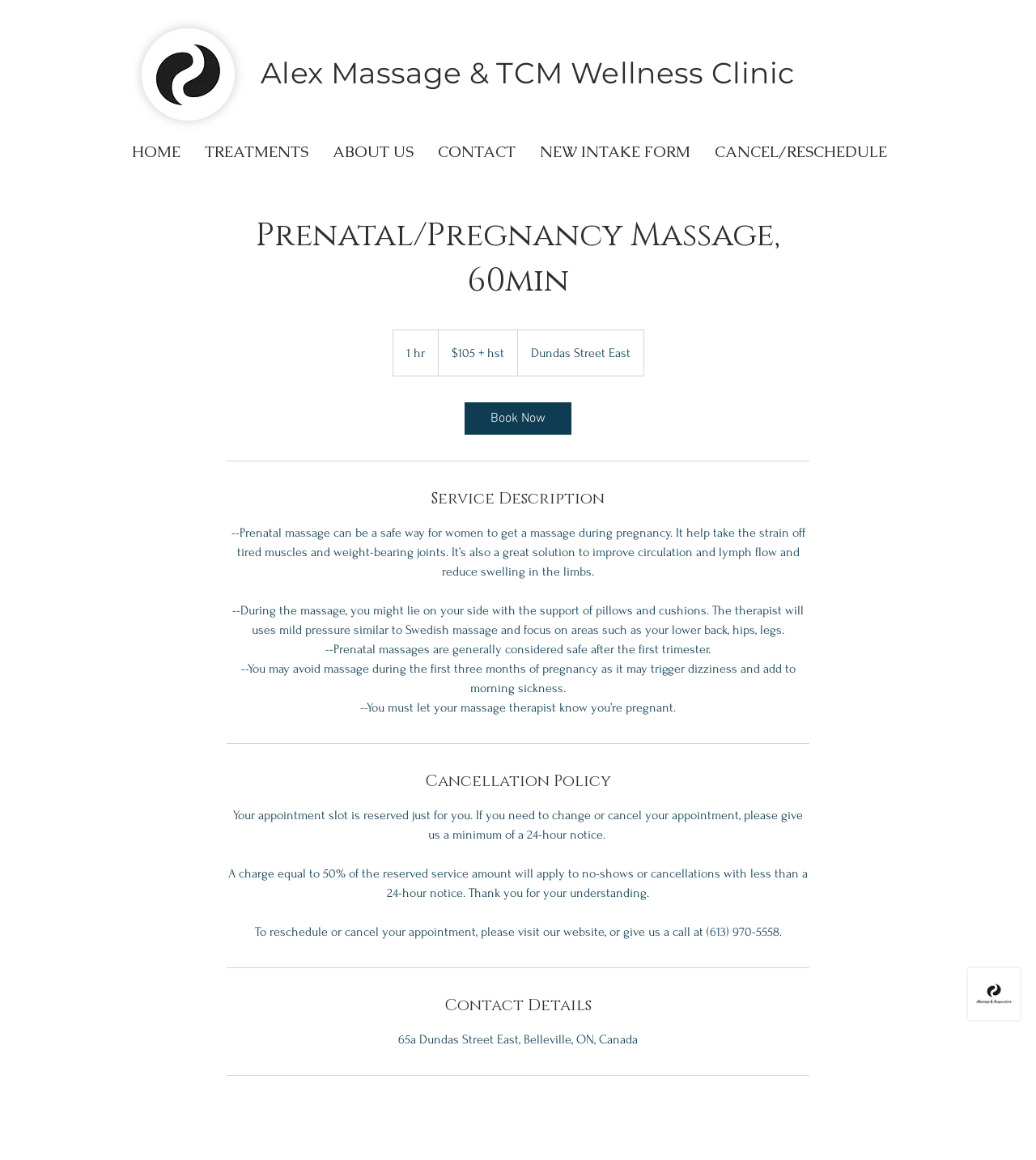Offer a meticulous description of the webpage's structure and content.

This webpage is about Alex Massage & TCM Wellness Clinic, specifically showcasing their Prenatal/Pregnancy Massage service. At the top left corner, there is an image of a person receiving a massage. The clinic's name is prominently displayed in a heading element above the navigation menu, which contains links to other pages on the site, such as Home, Treatments, About Us, Contact, and more.

The main content area is divided into sections, starting with a heading that reads "Prenatal/Pregnancy Massage, 60min". Below this, there is a brief description of the service, including its duration, price, and location. A "Book Now" link is placed nearby.

Following this, there is a section dedicated to the service description, which explains the benefits and process of prenatal massage. The text is divided into paragraphs, making it easy to read. The section is separated from the rest of the content by horizontal lines.

Next, there is a section outlining the cancellation policy, which provides details on the notice period required for changes or cancellations, as well as the associated fees.

Finally, the contact details section displays the clinic's address and provides a call-to-action to reschedule or cancel appointments. The webpage also has a chat iframe from Wix Chat at the bottom right corner.